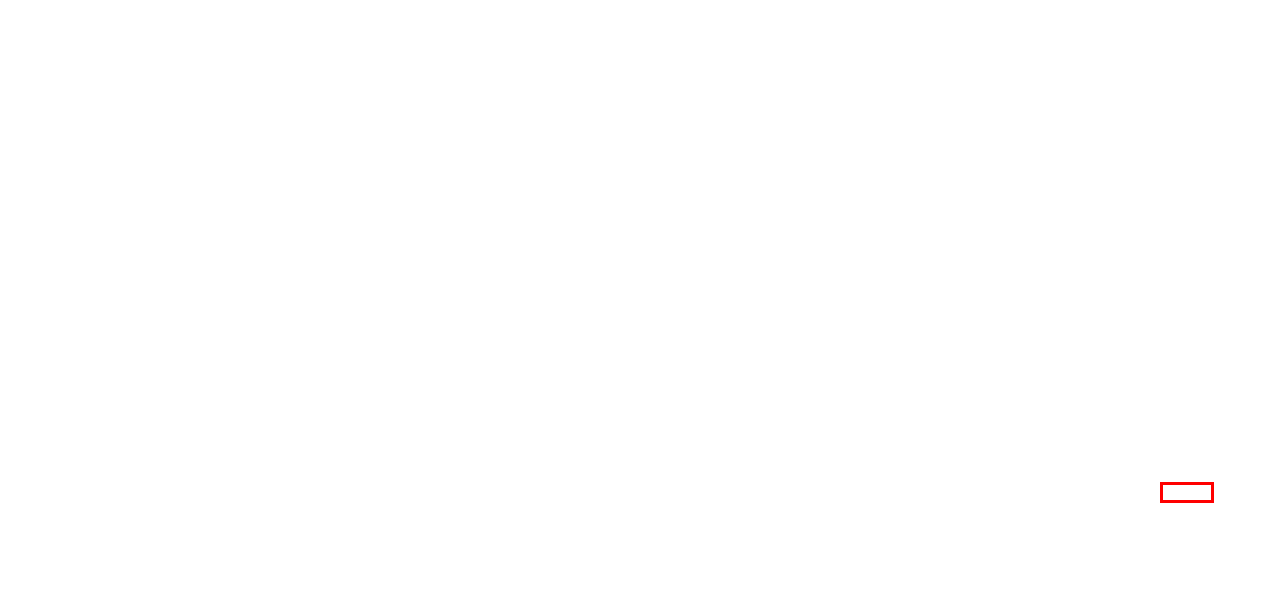A screenshot of a webpage is given, marked with a red bounding box around a UI element. Please select the most appropriate webpage description that fits the new page after clicking the highlighted element. Here are the candidates:
A. Site Map
B. Privacy Policy
C. Insolvency And Liquidation - Captiva Global Financial Services
D. Legal and Regulatory Notice - Captiva Global Financial Services
E. Banking & Finance - Captiva Global Financial Services
F. News & Publications
G. About Us - Captiva Global Financial Services
H. Services - Captiva Global Financial Services

A